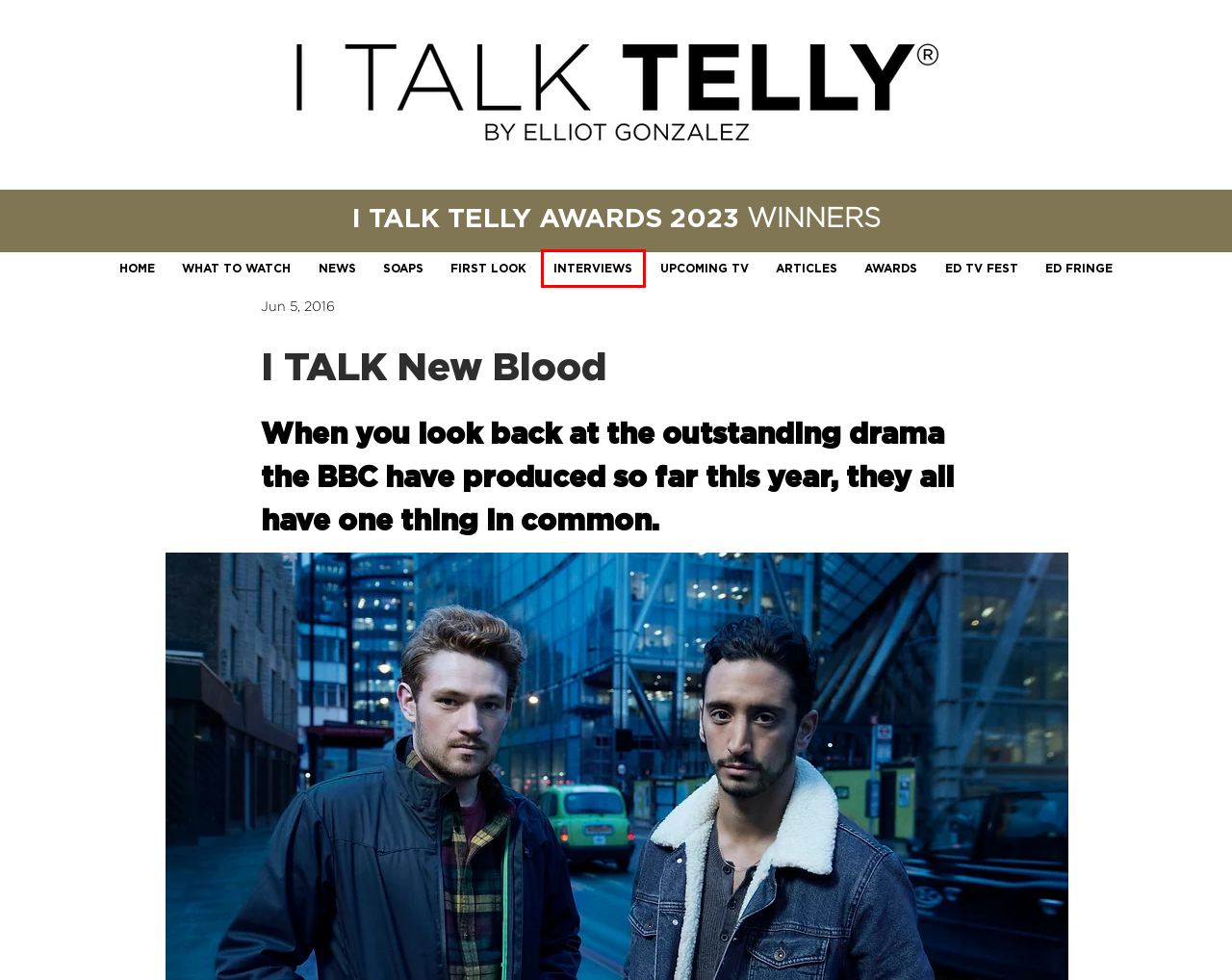Analyze the screenshot of a webpage featuring a red rectangle around an element. Pick the description that best fits the new webpage after interacting with the element inside the red bounding box. Here are the candidates:
A. I Talk Telly
B. FIRST LOOK | I Talk Telly
C. WHAT TO WATCH | I Talk Telly
D. AWARDS | I Talk Telly
E. INTERVIEWS | I Talk Telly
F. SOAPS | I Talk Telly
G. ED TV FEST | I Talk Telly
H. NEWS | I Talk Telly

E